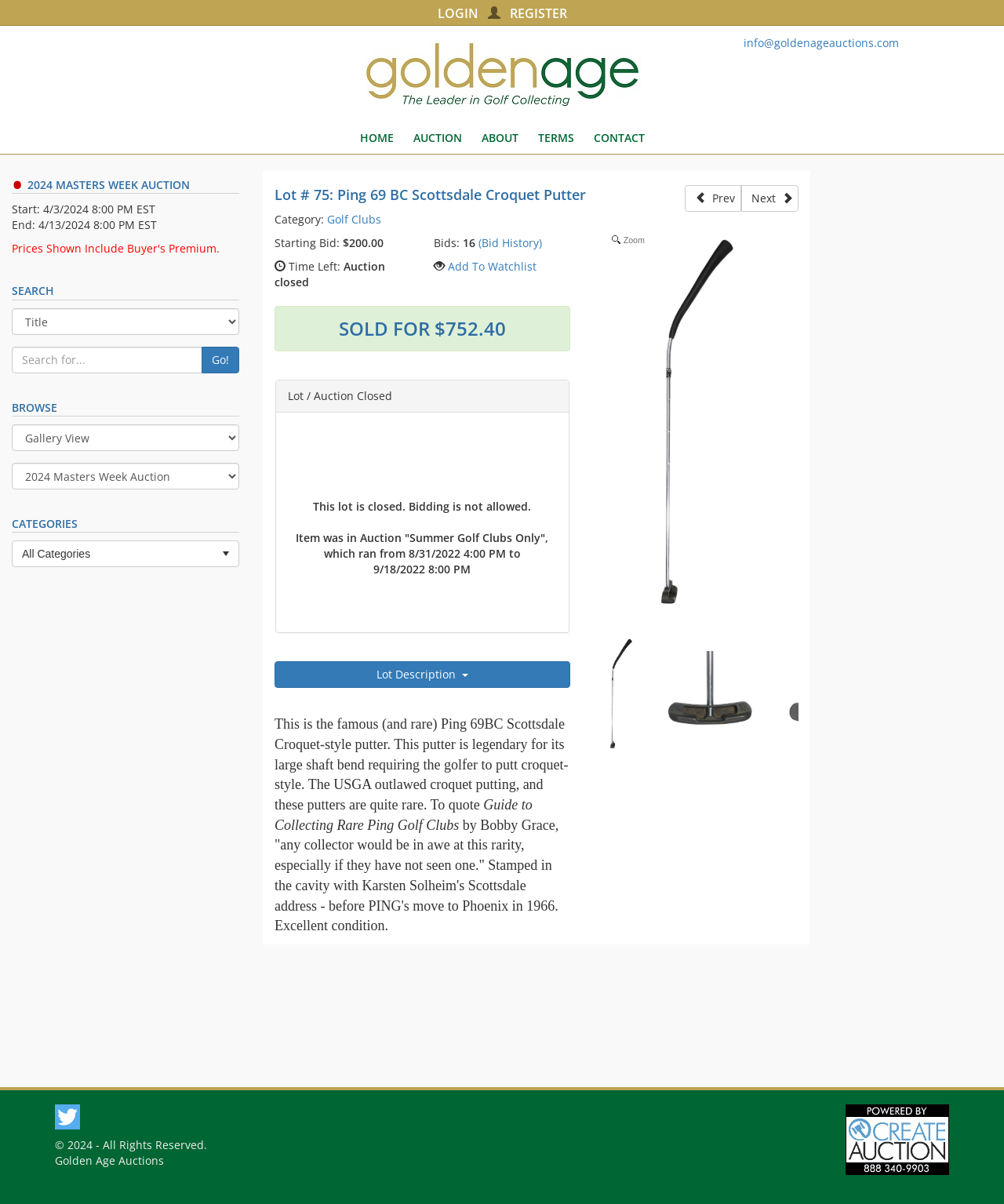What is the name of the putter being auctioned?
Please provide a detailed and comprehensive answer to the question.

The name of the putter being auctioned can be found in the lot description section, where it is written as 'Lot # 75: Ping 69 BC Scottsdale Croquet Putter'.